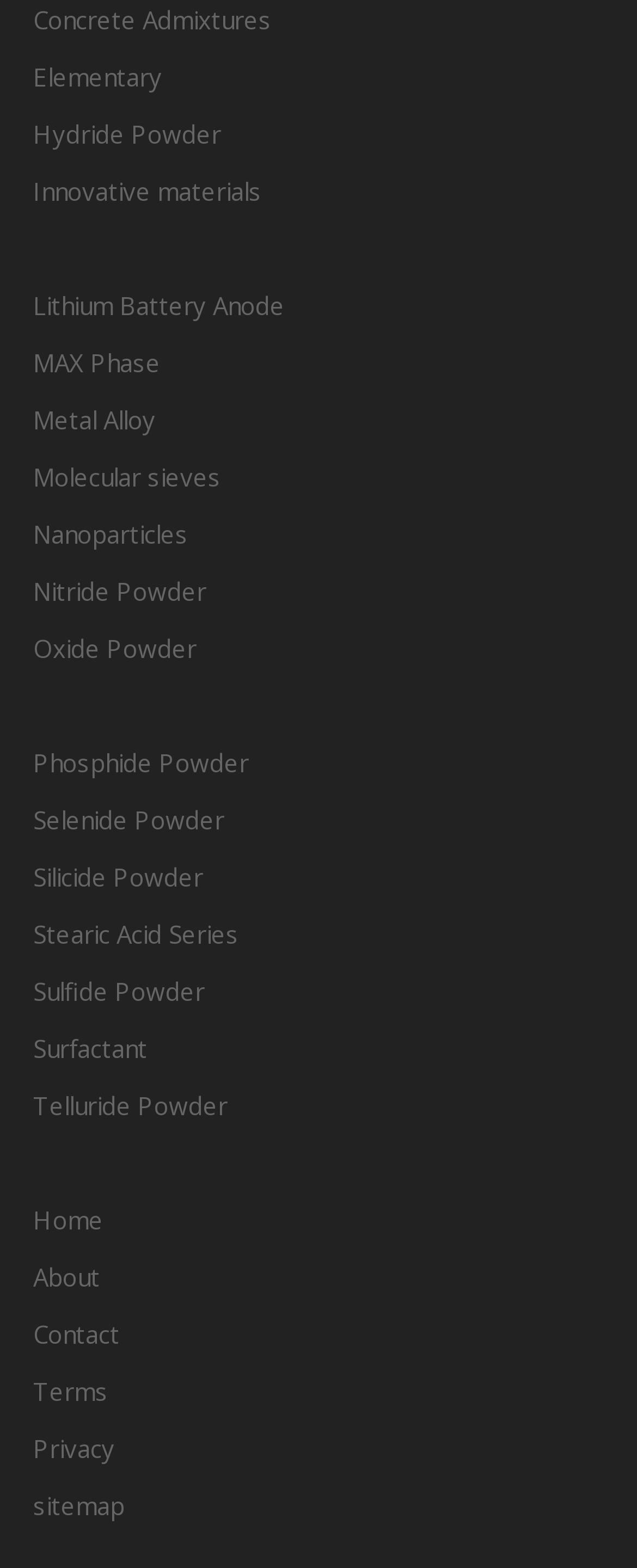Please provide a brief answer to the question using only one word or phrase: 
What is the first material listed?

Concrete Admixtures